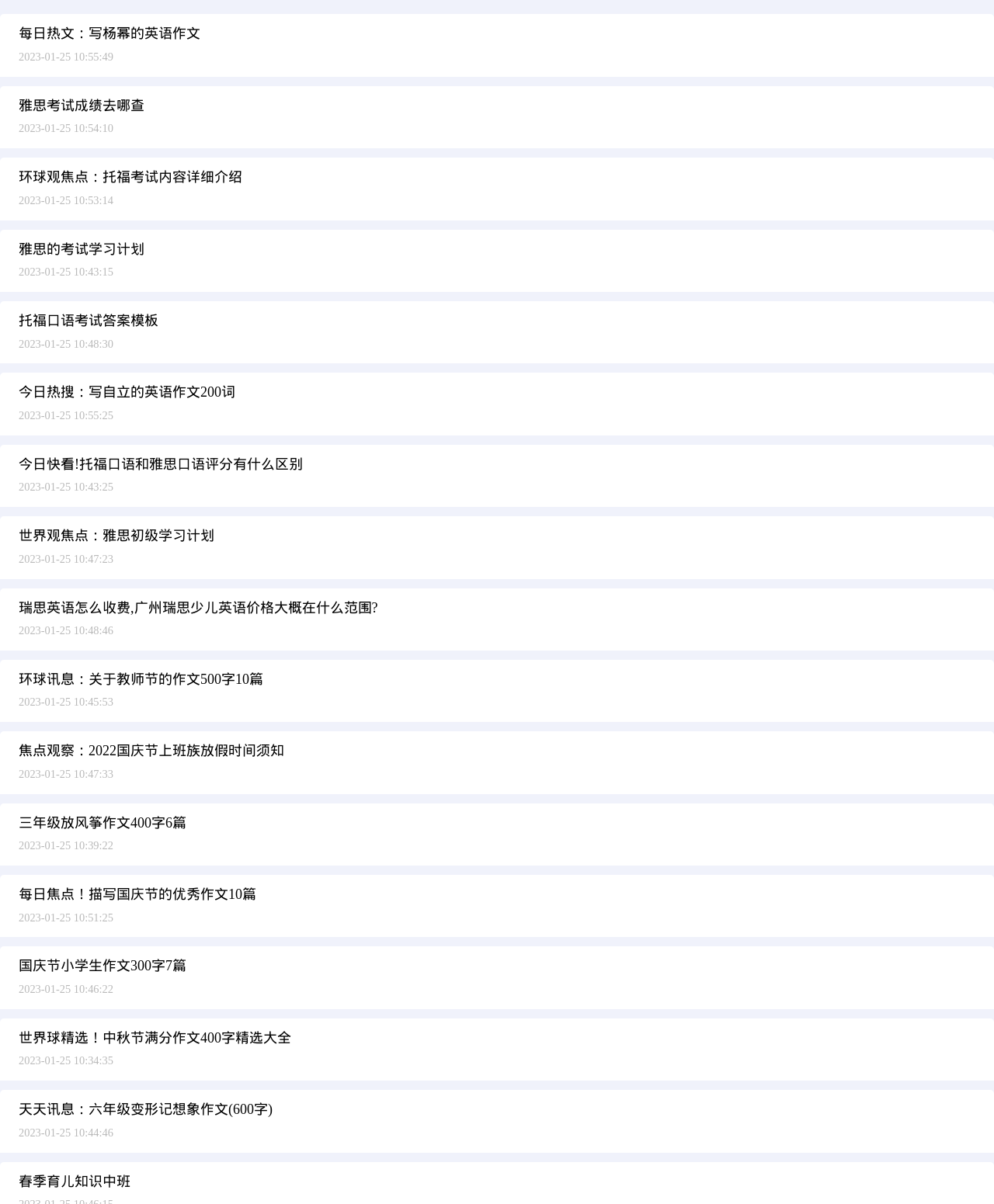Provide a one-word or brief phrase answer to the question:
What is the topic of the first link?

每日热文：写杨幂的英语作文